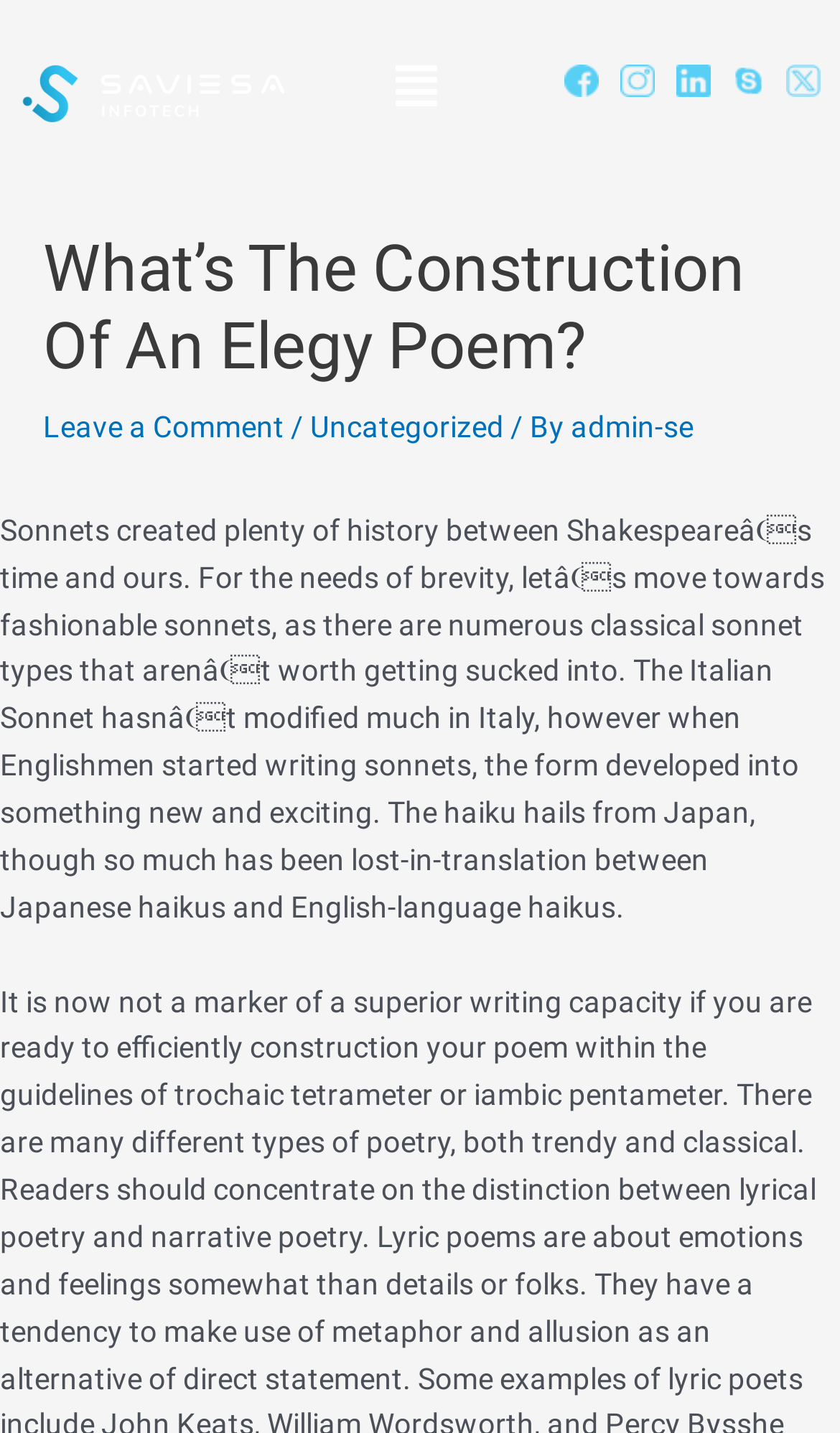What is the logo of the website?
Please provide a single word or phrase as the answer based on the screenshot.

Saviesa logo